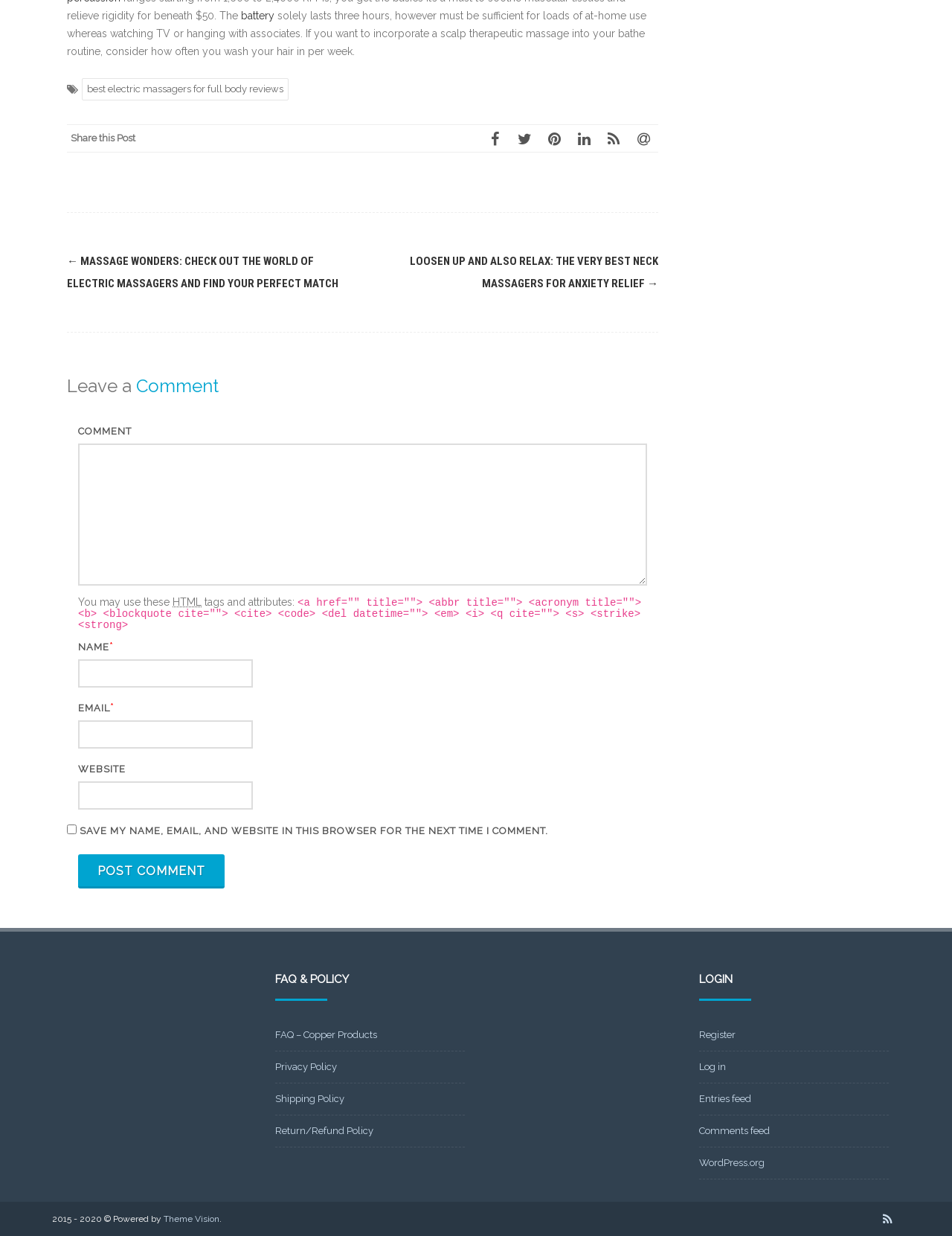Highlight the bounding box coordinates of the element that should be clicked to carry out the following instruction: "Leave a comment". The coordinates must be given as four float numbers ranging from 0 to 1, i.e., [left, top, right, bottom].

[0.082, 0.344, 0.138, 0.353]